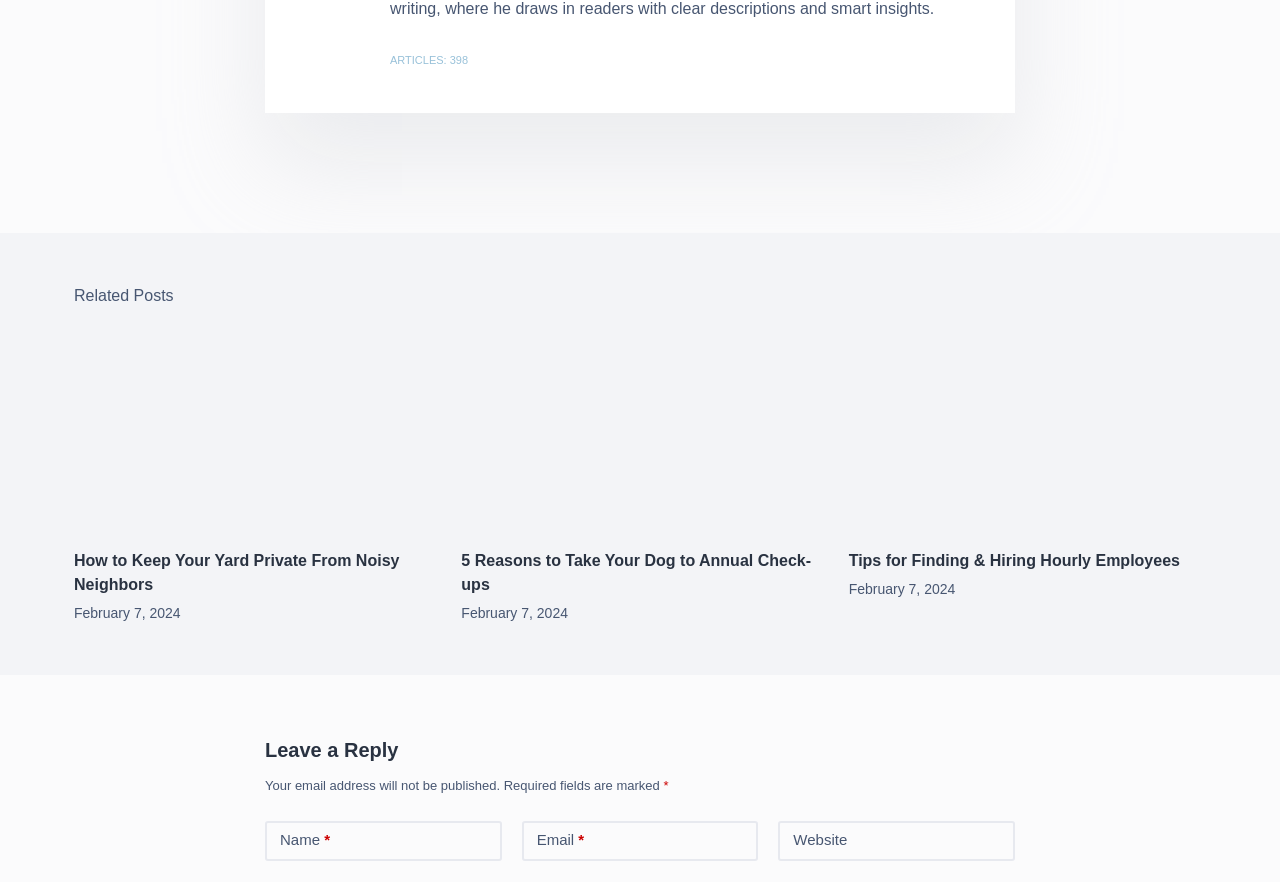Show the bounding box coordinates for the element that needs to be clicked to execute the following instruction: "Add to clipboard". Provide the coordinates in the form of four float numbers between 0 and 1, i.e., [left, top, right, bottom].

None